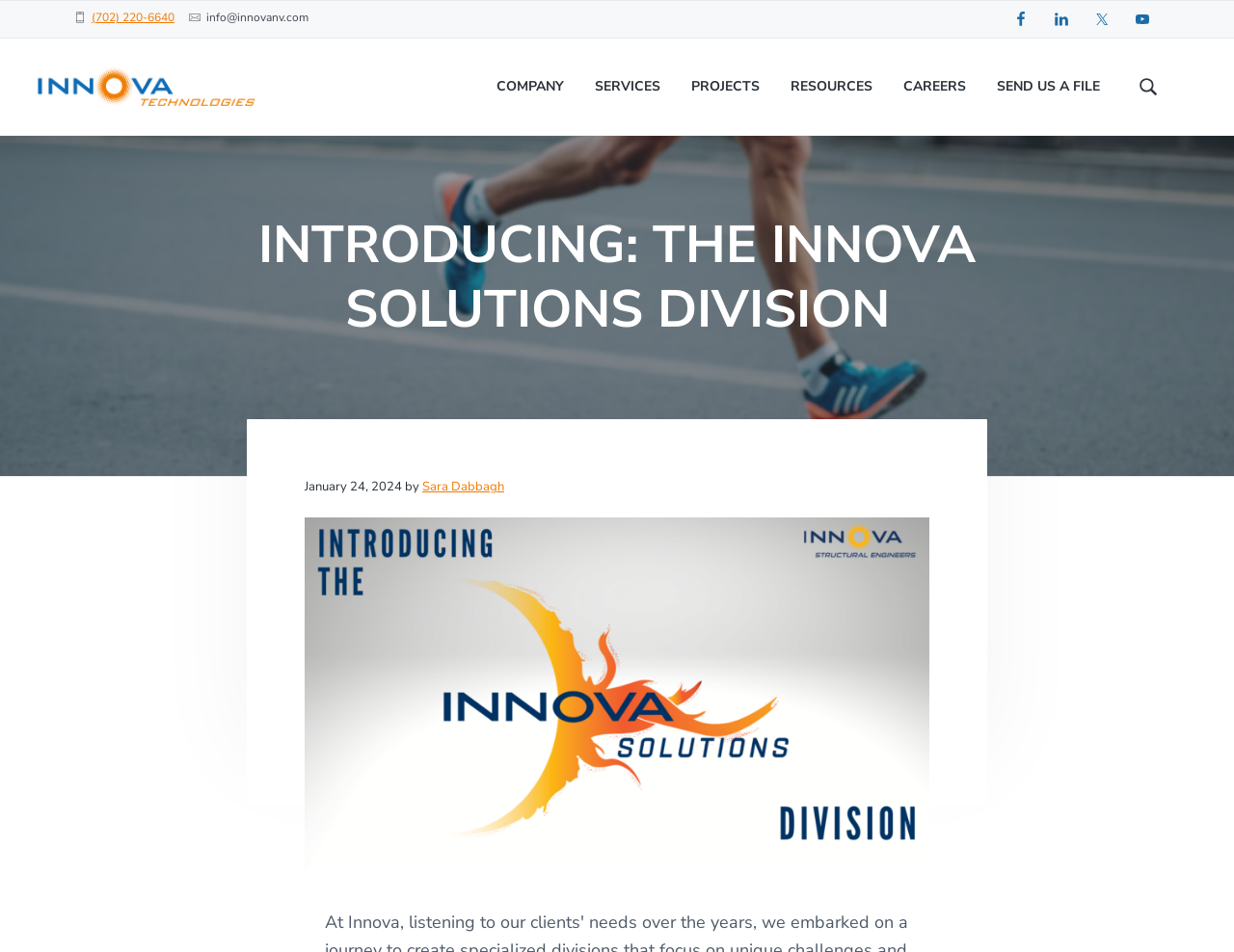Identify the bounding box coordinates of the specific part of the webpage to click to complete this instruction: "Click the Facebook link".

[0.815, 0.004, 0.84, 0.036]